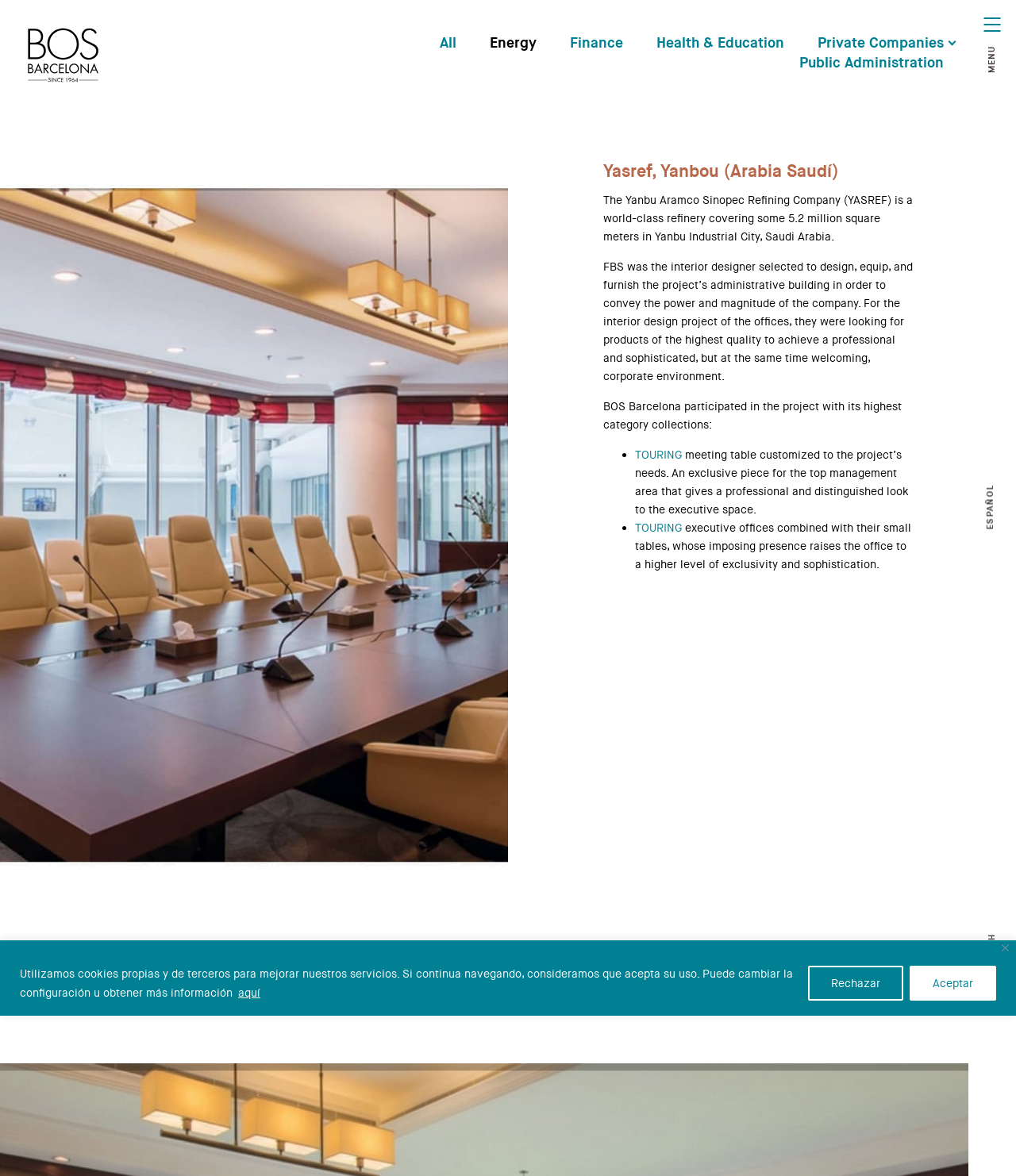Answer the following inquiry with a single word or phrase:
What was FBS selected to design?

Administrative building